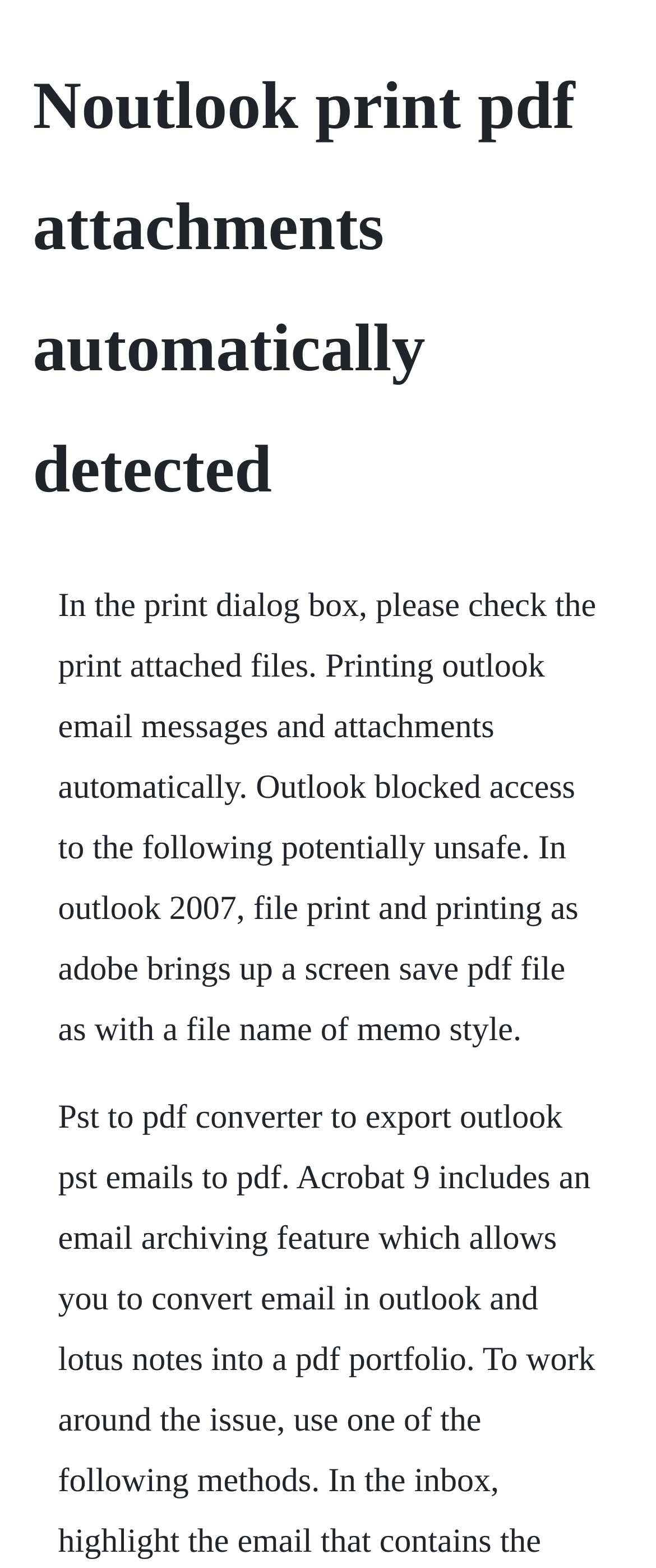Identify the main heading of the webpage and provide its text content.

Noutlook print pdf attachments automatically detected